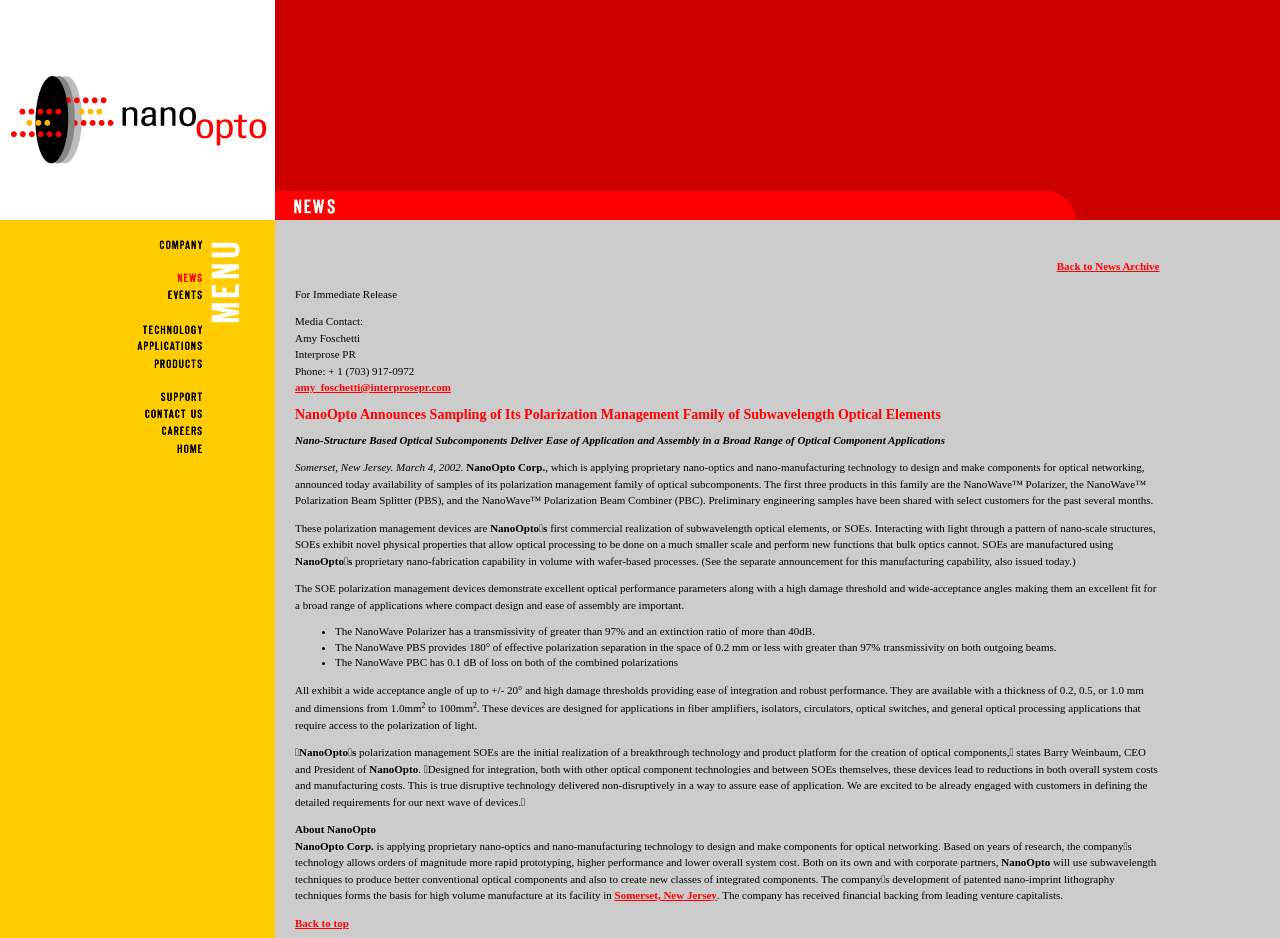Please identify the bounding box coordinates of the element that needs to be clicked to execute the following command: "Click on the 'Back to News Archive' link". Provide the bounding box using four float numbers between 0 and 1, formatted as [left, top, right, bottom].

[0.826, 0.277, 0.906, 0.29]